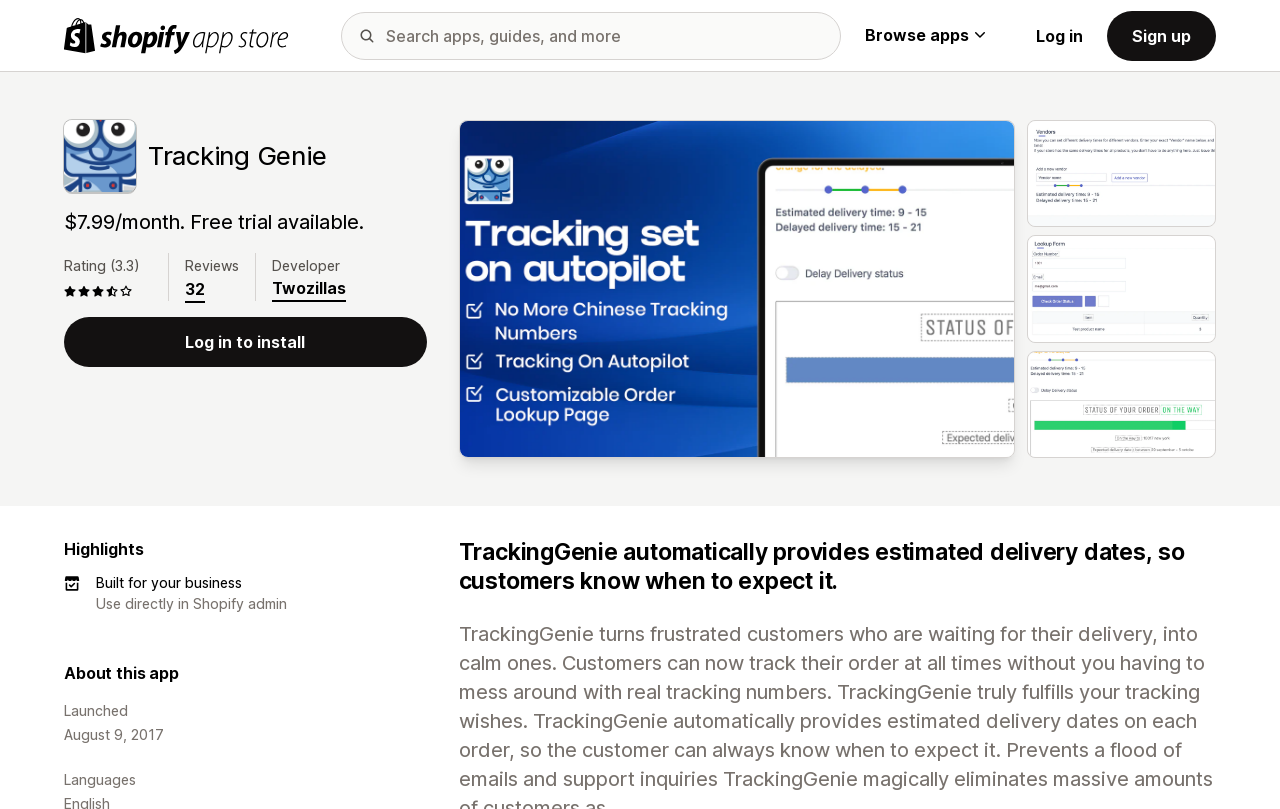Determine the bounding box coordinates of the region that needs to be clicked to achieve the task: "Read reviews".

[0.145, 0.345, 0.16, 0.375]